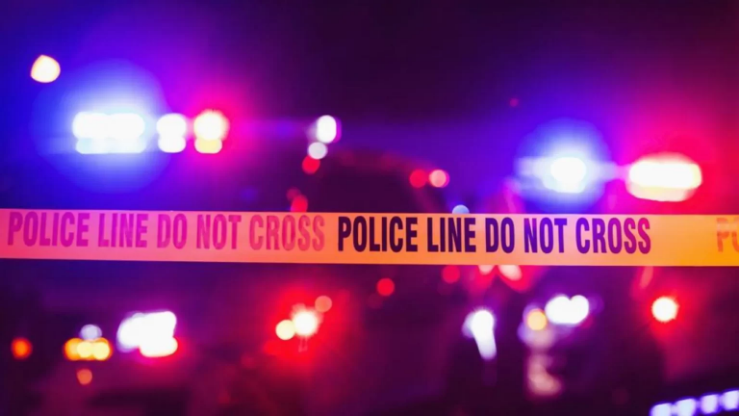Use a single word or phrase to answer the question:
What colors are the lights from the police vehicles?

Red and blue